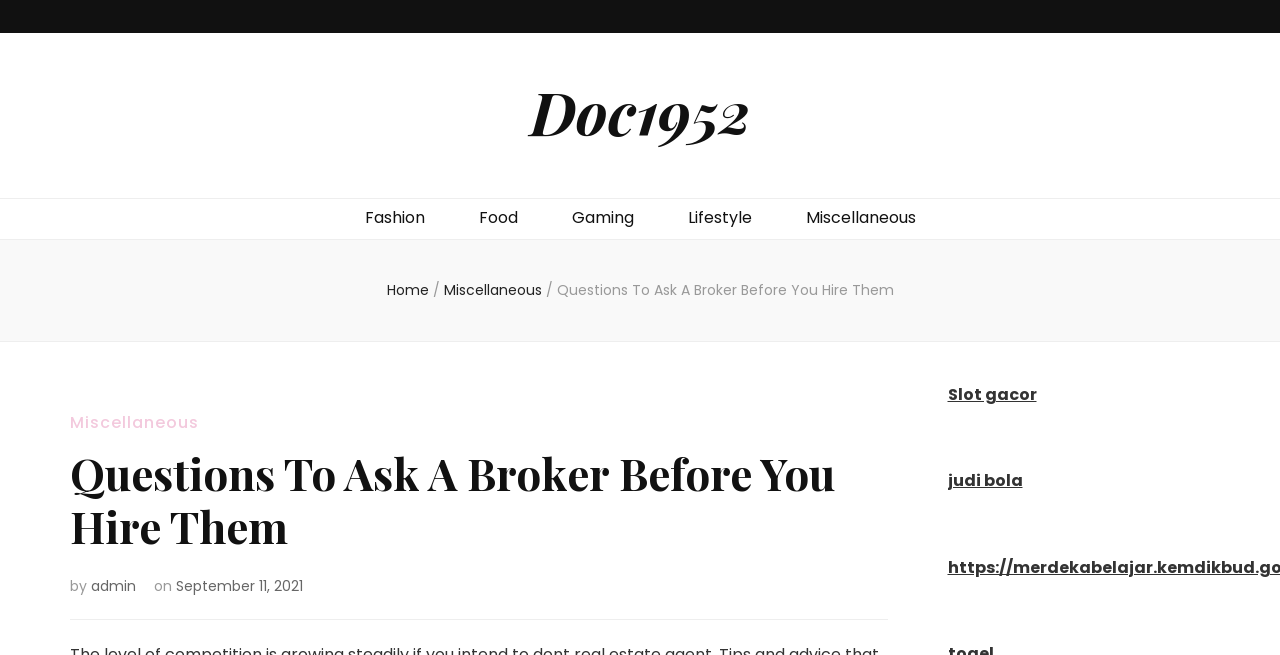Specify the bounding box coordinates of the area to click in order to execute this command: 'go to Doc1952'. The coordinates should consist of four float numbers ranging from 0 to 1, and should be formatted as [left, top, right, bottom].

[0.414, 0.108, 0.586, 0.231]